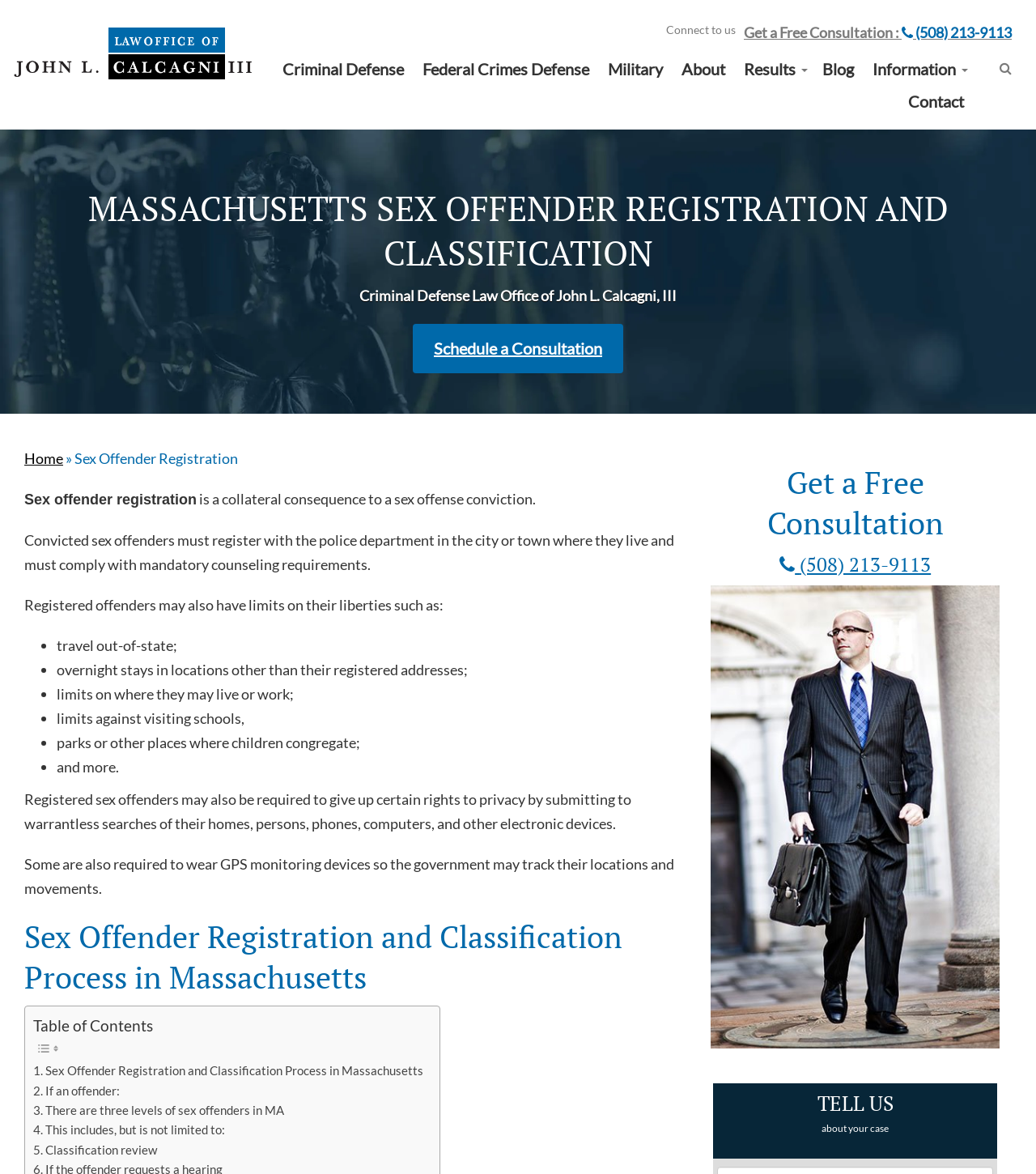Please study the image and answer the question comprehensively:
What are the limitations imposed on registered sex offenders?

According to the webpage, registered sex offenders may have limits on their liberties such as travel out-of-state, overnight stays in locations other than their registered addresses, limits on where they may live or work, and more. These limitations are mentioned in the section 'Sex offender registration'.